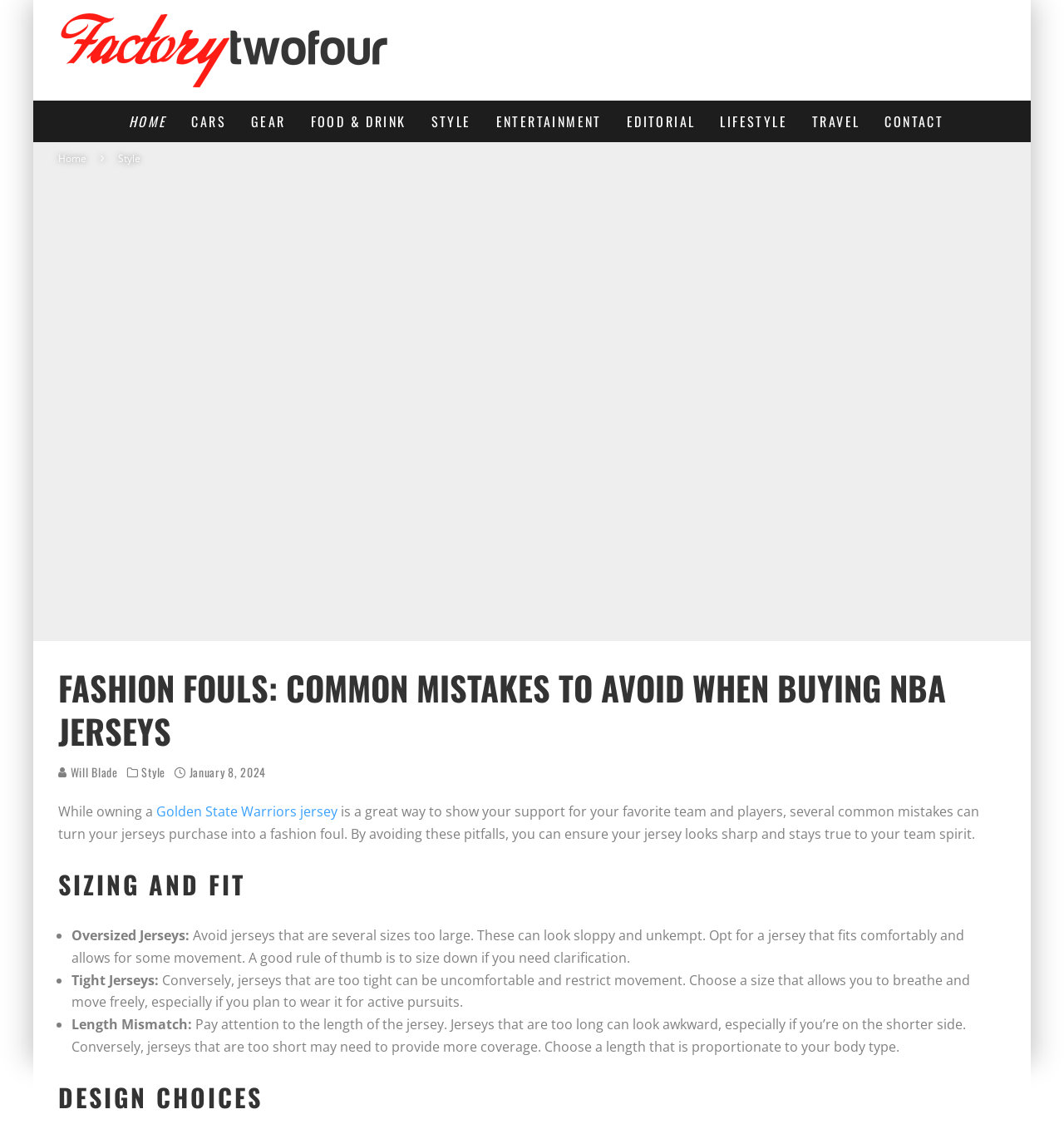Give the bounding box coordinates for the element described as: "Food & Drink".

[0.28, 0.089, 0.393, 0.126]